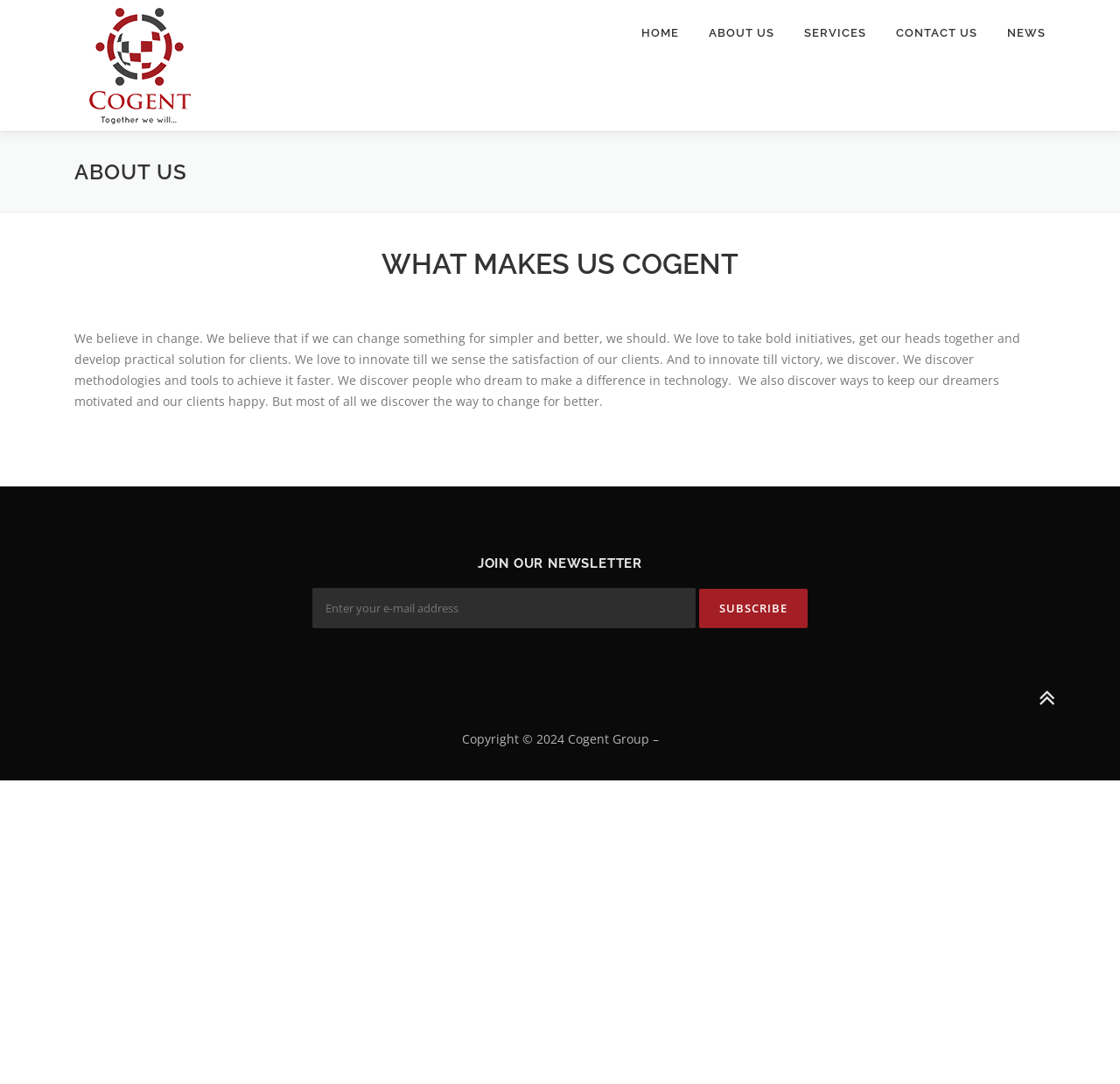Please find the bounding box coordinates of the clickable region needed to complete the following instruction: "Subscribe to the newsletter". The bounding box coordinates must consist of four float numbers between 0 and 1, i.e., [left, top, right, bottom].

[0.624, 0.543, 0.721, 0.58]